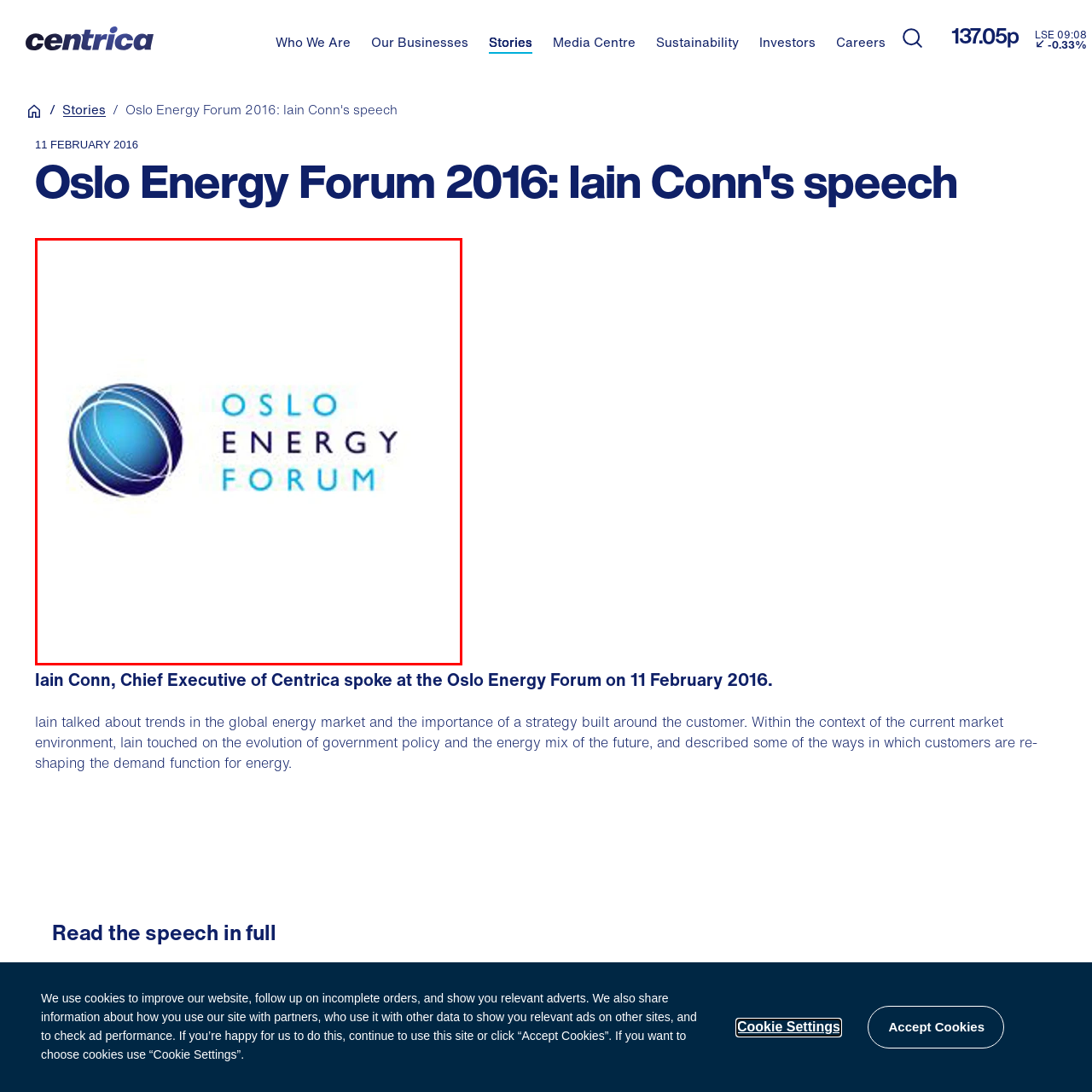Who delivered a speech at the Oslo Energy Forum on February 11, 2016?
Focus on the area marked by the red bounding box and respond to the question with as much detail as possible.

According to the caption, Iain Conn delivered a speech at the Oslo Energy Forum on February 11, 2016, where he addressed critical trends in the global energy market.